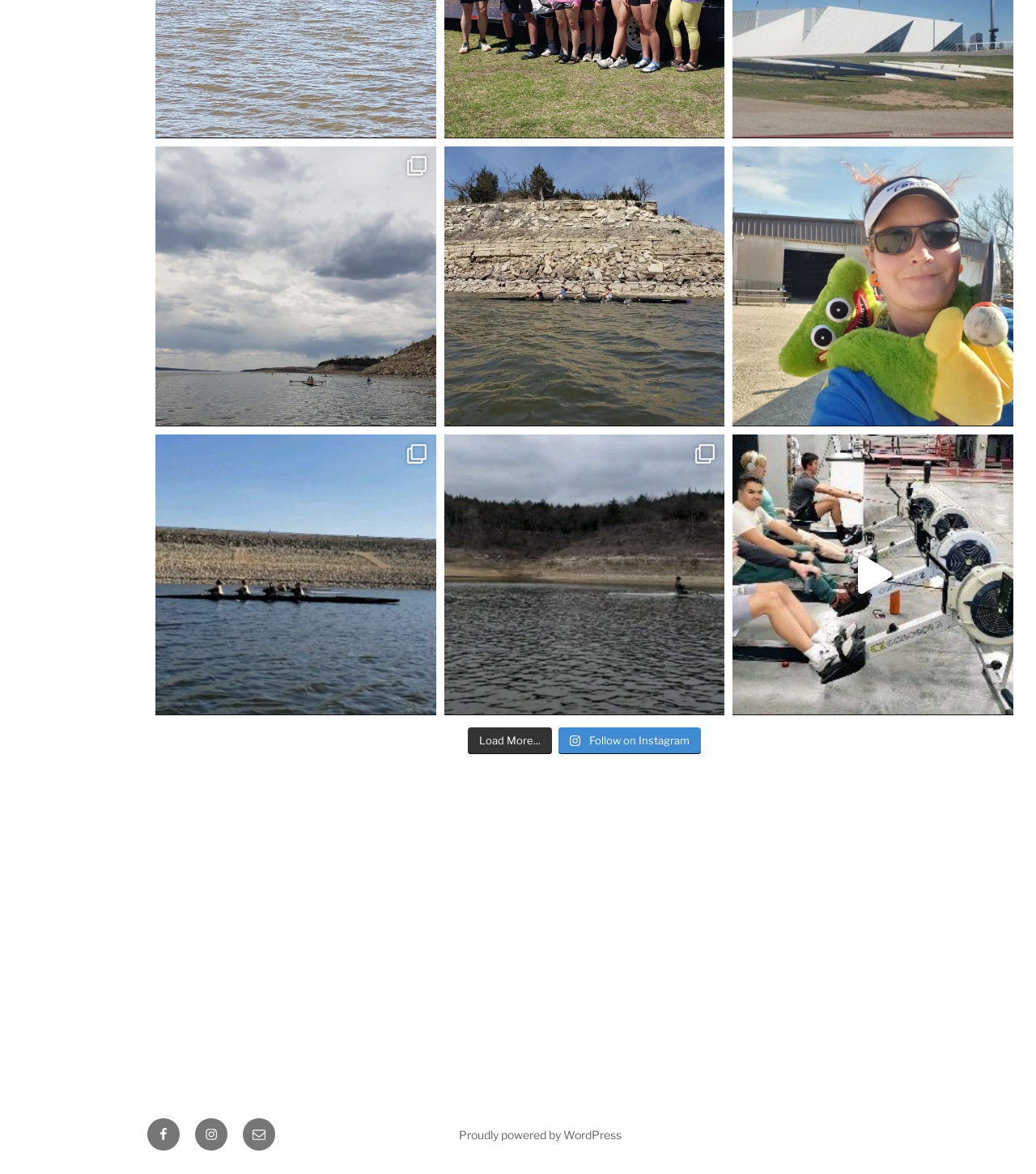What type of content is primarily displayed on this webpage?
Please give a detailed and thorough answer to the question, covering all relevant points.

The webpage contains multiple links with text that appears to be posts or updates, such as 'Mother Tuttle finally gave us some flat water for' and '@owen.propp.1 has reached enlightenment.', indicating that the primary content displayed on this webpage is posts or updates.